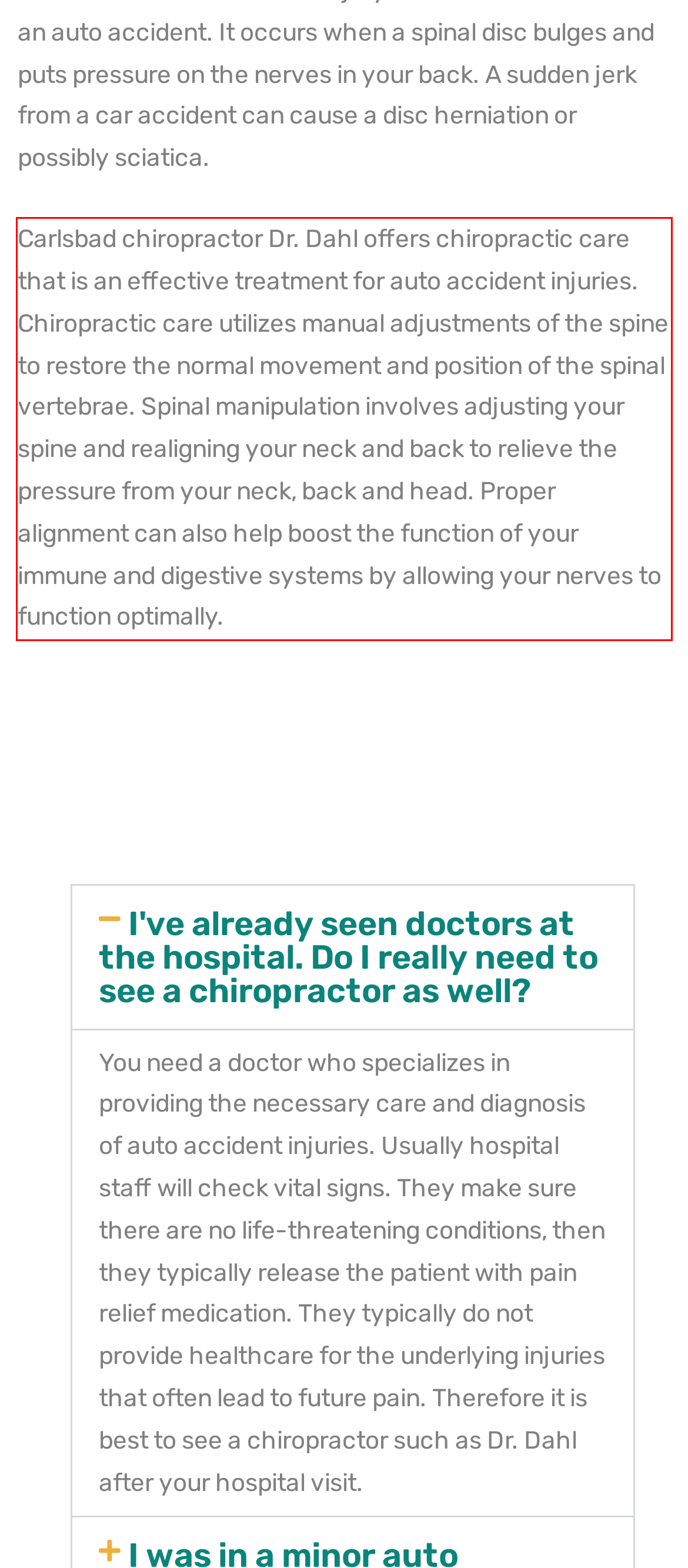Look at the screenshot of the webpage, locate the red rectangle bounding box, and generate the text content that it contains.

Carlsbad chiropractor Dr. Dahl offers chiropractic care that is an effective treatment for auto accident injuries. Chiropractic care utilizes manual adjustments of the spine to restore the normal movement and position of the spinal vertebrae. Spinal manipulation involves adjusting your spine and realigning your neck and back to relieve the pressure from your neck, back and head. Proper alignment can also help boost the function of your immune and digestive systems by allowing your nerves to function optimally.